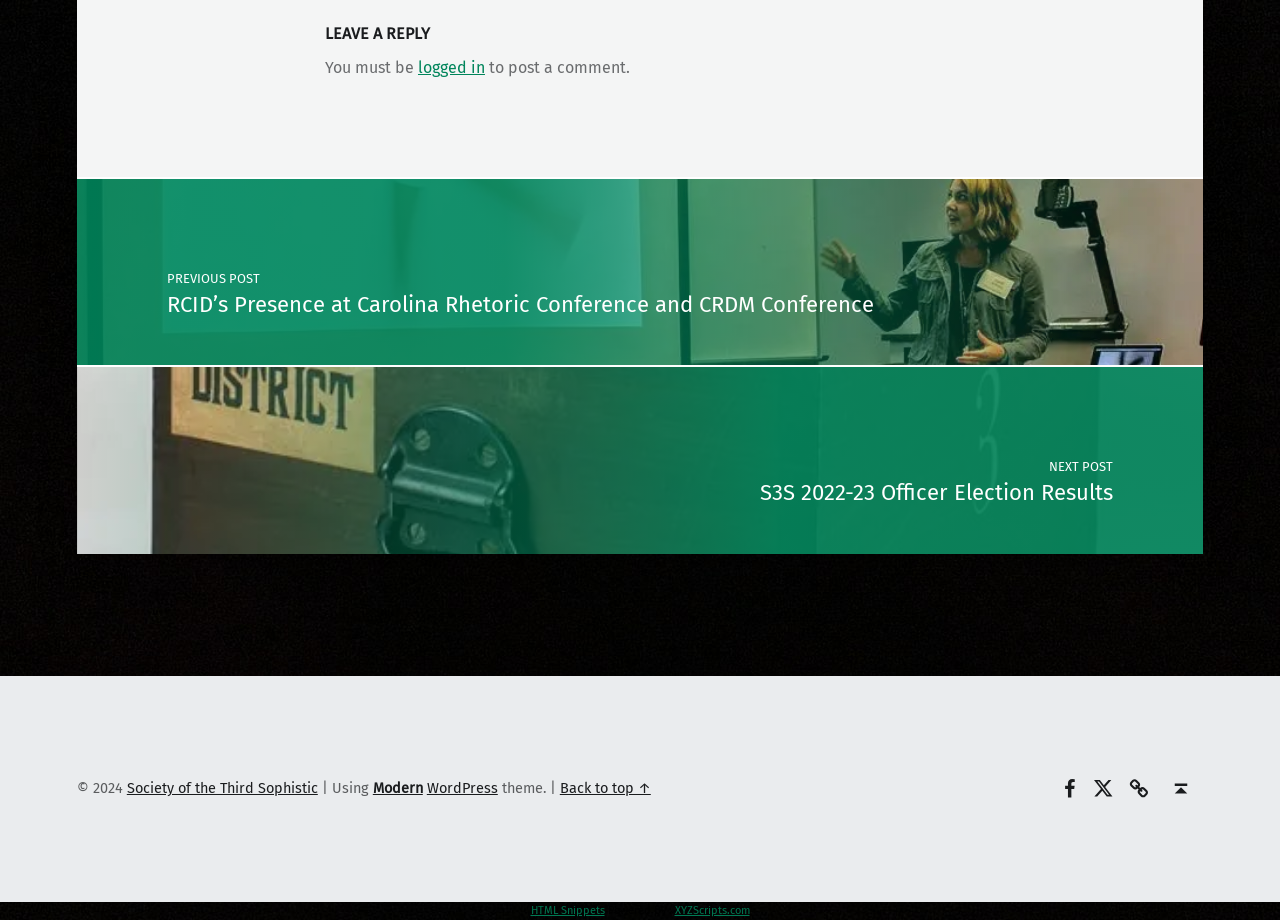Locate the bounding box coordinates of the element that needs to be clicked to carry out the instruction: "Click on 'Back to top ↑' to scroll up". The coordinates should be given as four float numbers ranging from 0 to 1, i.e., [left, top, right, bottom].

[0.437, 0.847, 0.508, 0.867]